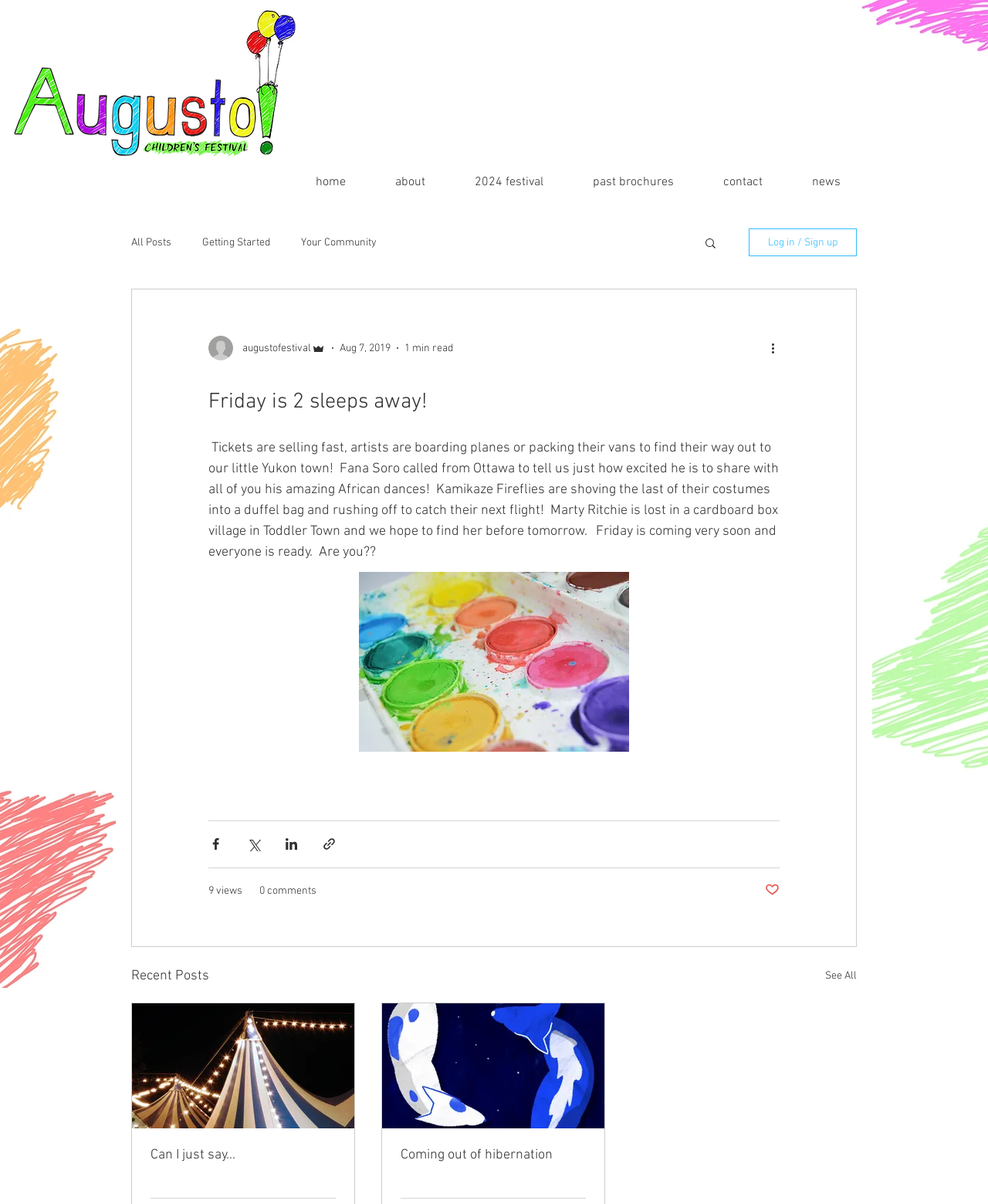Given the description of a UI element: "about", identify the bounding box coordinates of the matching element in the webpage screenshot.

[0.362, 0.14, 0.442, 0.163]